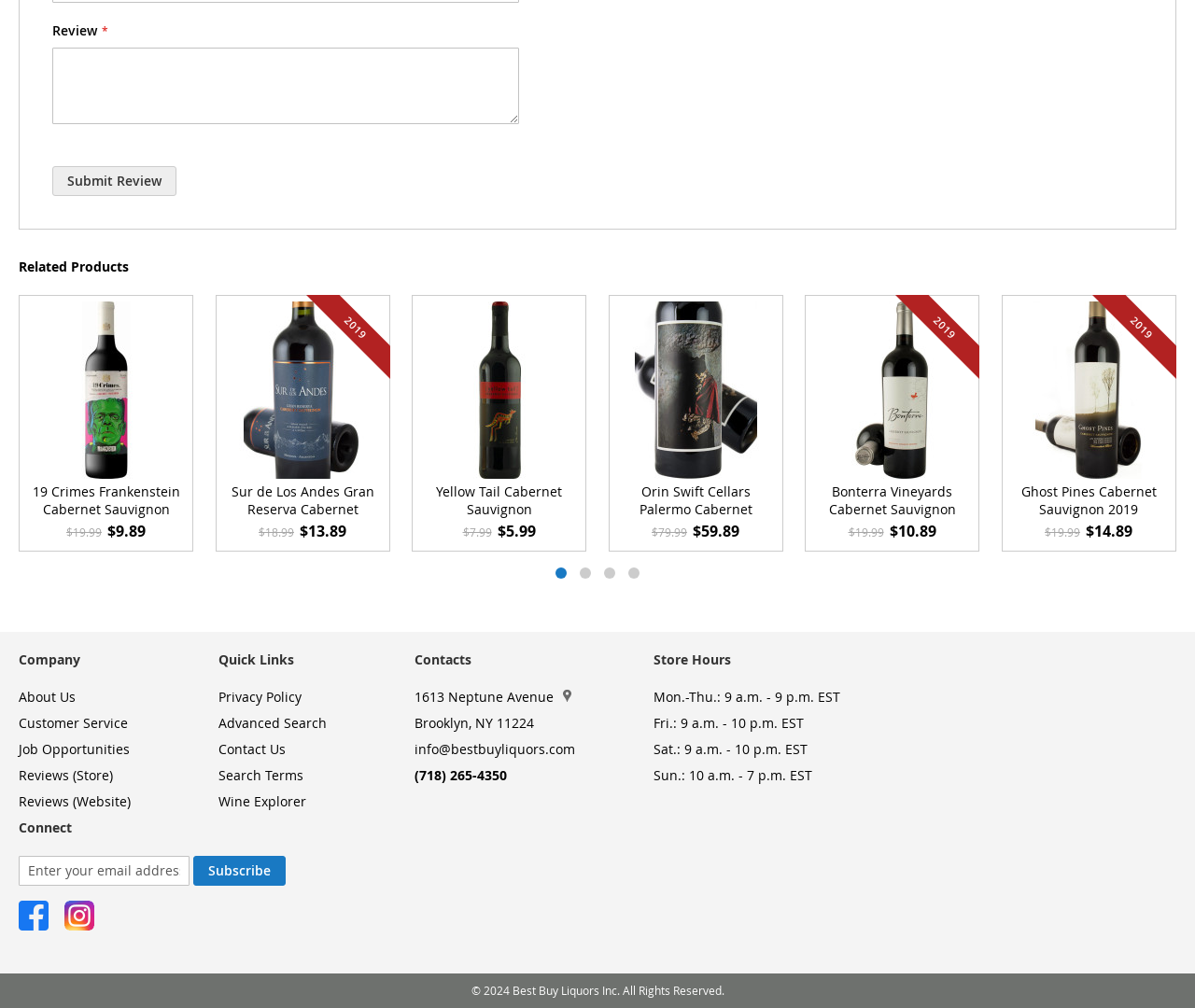Answer the following in one word or a short phrase: 
What is the purpose of the 'Review' textbox?

Leave a review